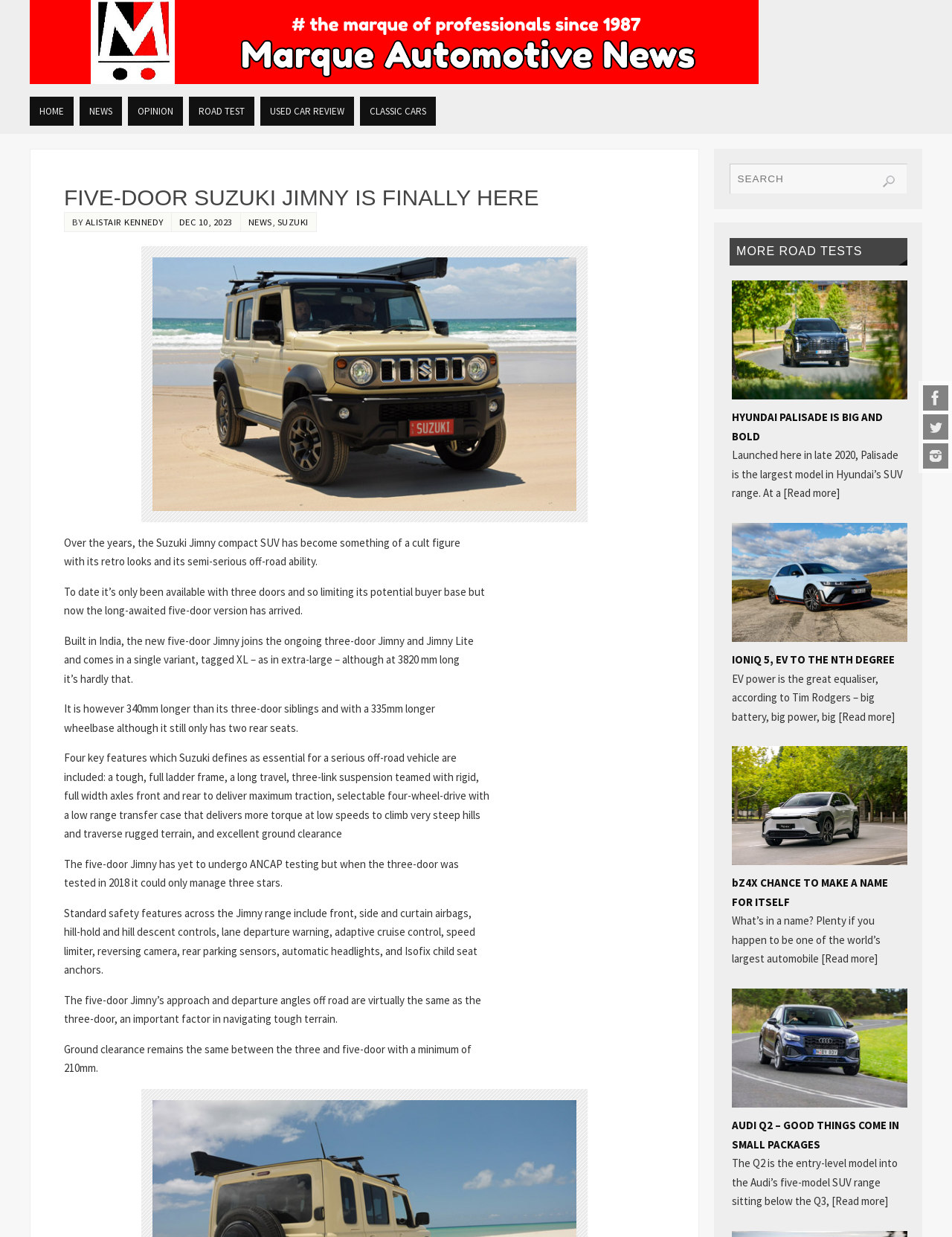Pinpoint the bounding box coordinates of the element that must be clicked to accomplish the following instruction: "Check out the latest NEWS". The coordinates should be in the format of four float numbers between 0 and 1, i.e., [left, top, right, bottom].

[0.084, 0.078, 0.128, 0.101]